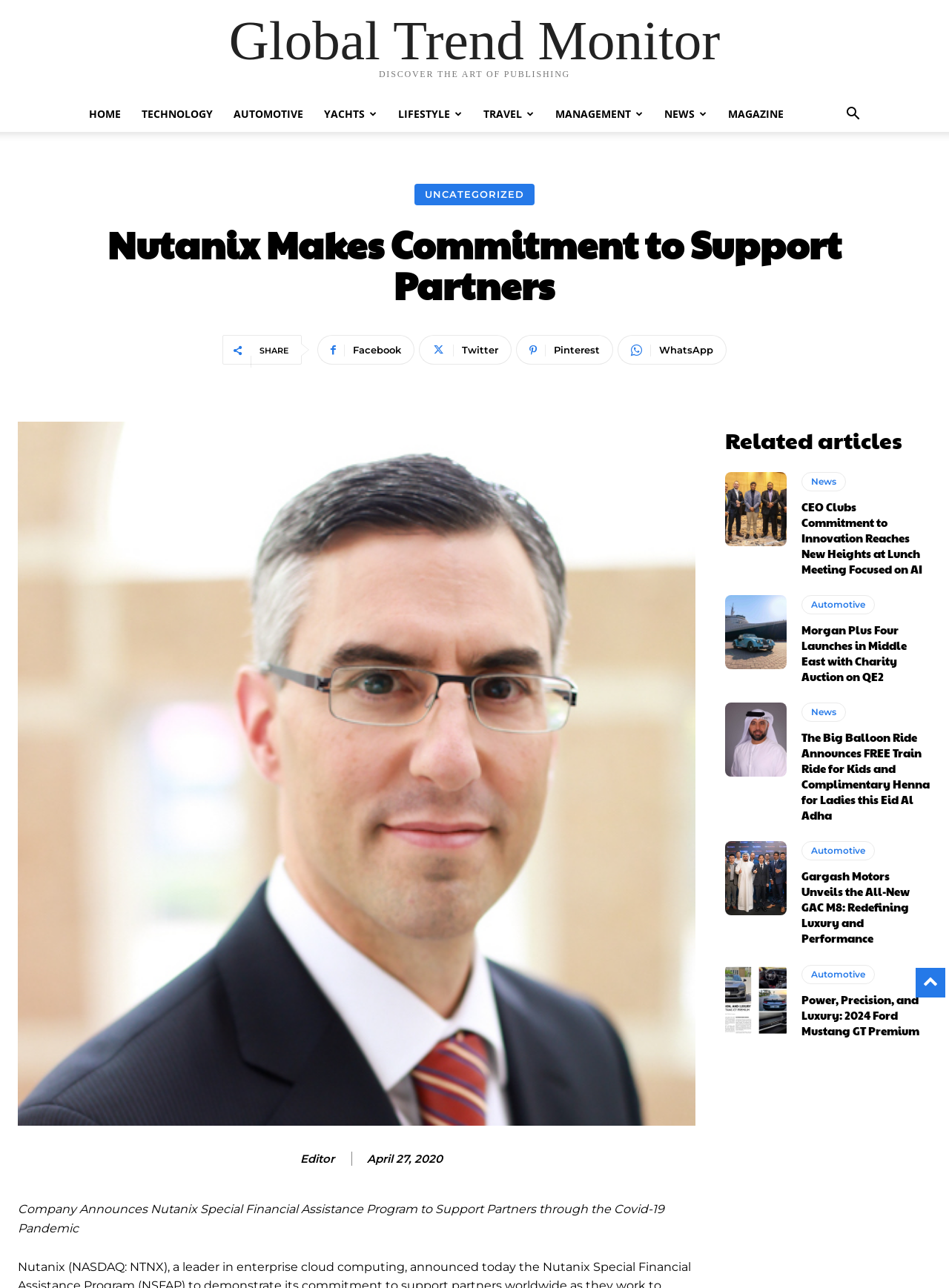Please answer the following question using a single word or phrase: 
What is the name of the company mentioned in the article?

Nutanix